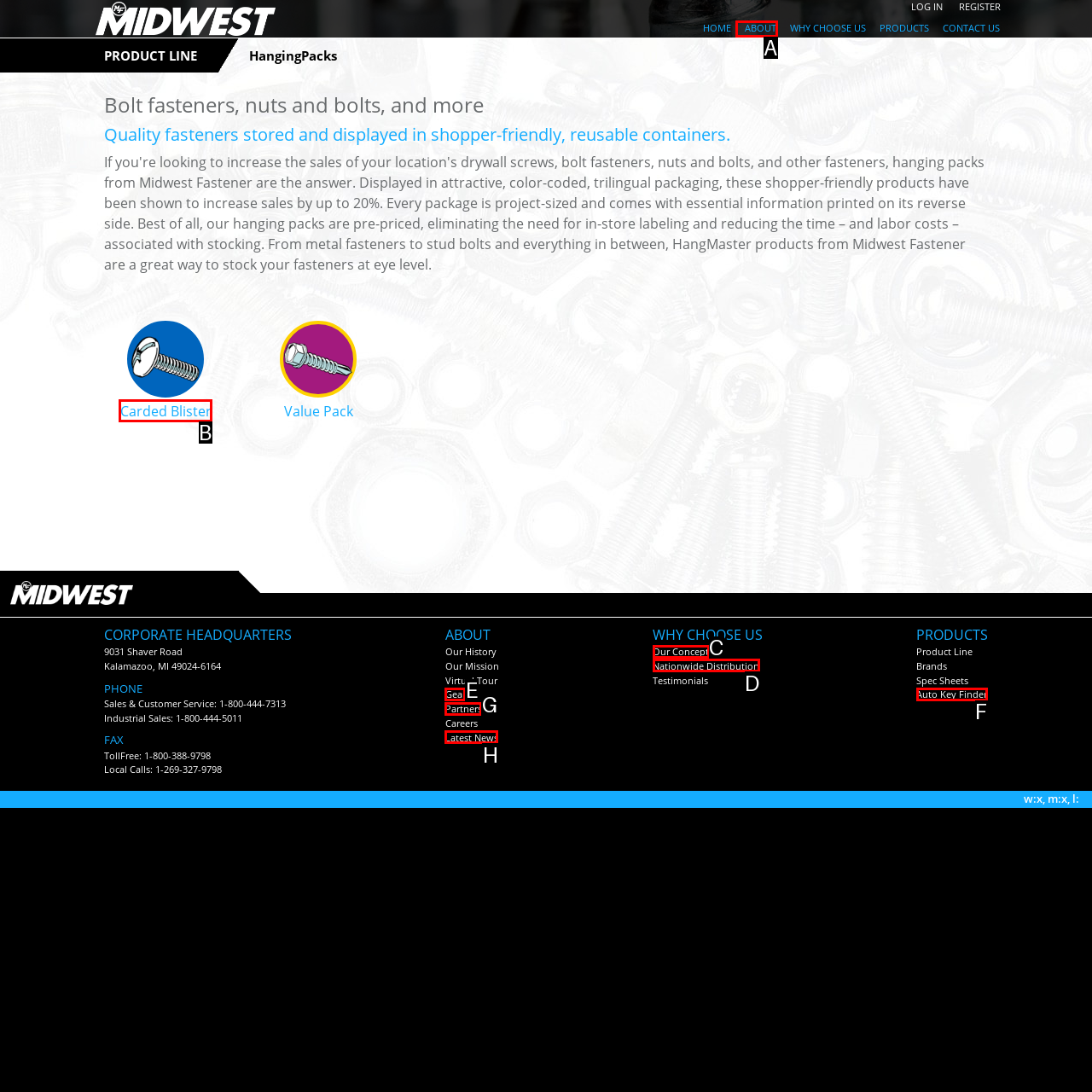Identify which HTML element to click to fulfill the following task: Click on the 'Carded Blister' link. Provide your response using the letter of the correct choice.

B